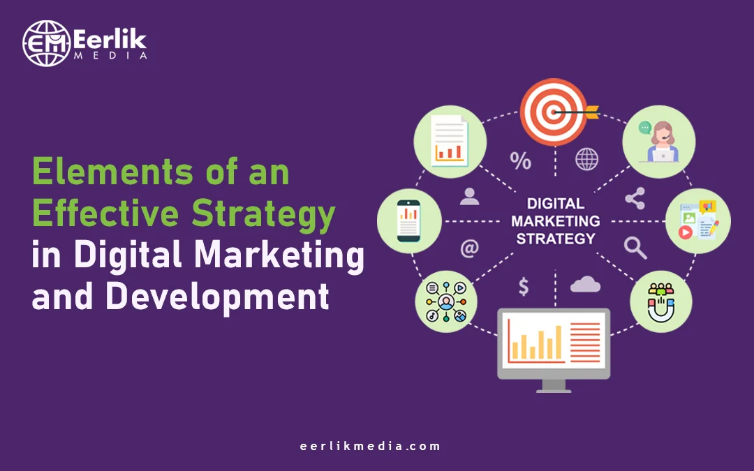Give a detailed account of everything present in the image.

The image titled "Elements of an Effective Strategy in Digital Marketing and Development" combines engaging graphics with bold text, presenting key concepts of digital marketing. The background is a rich purple, providing a vibrant contrast to the diverse illustrations. Central to the image is a circular diagram, featuring various icons that represent different facets of digital marketing strategies, including target goals, market analysis, social media engagement, and analytics. The title is prominently displayed in a mix of green and white, drawing attention to the essential components discussed within the broader context of digital marketing. This visually appealing design effectively encapsulates the strategic planning necessary for successful online business development, making it a compelling visual guide for marketers and business owners alike.